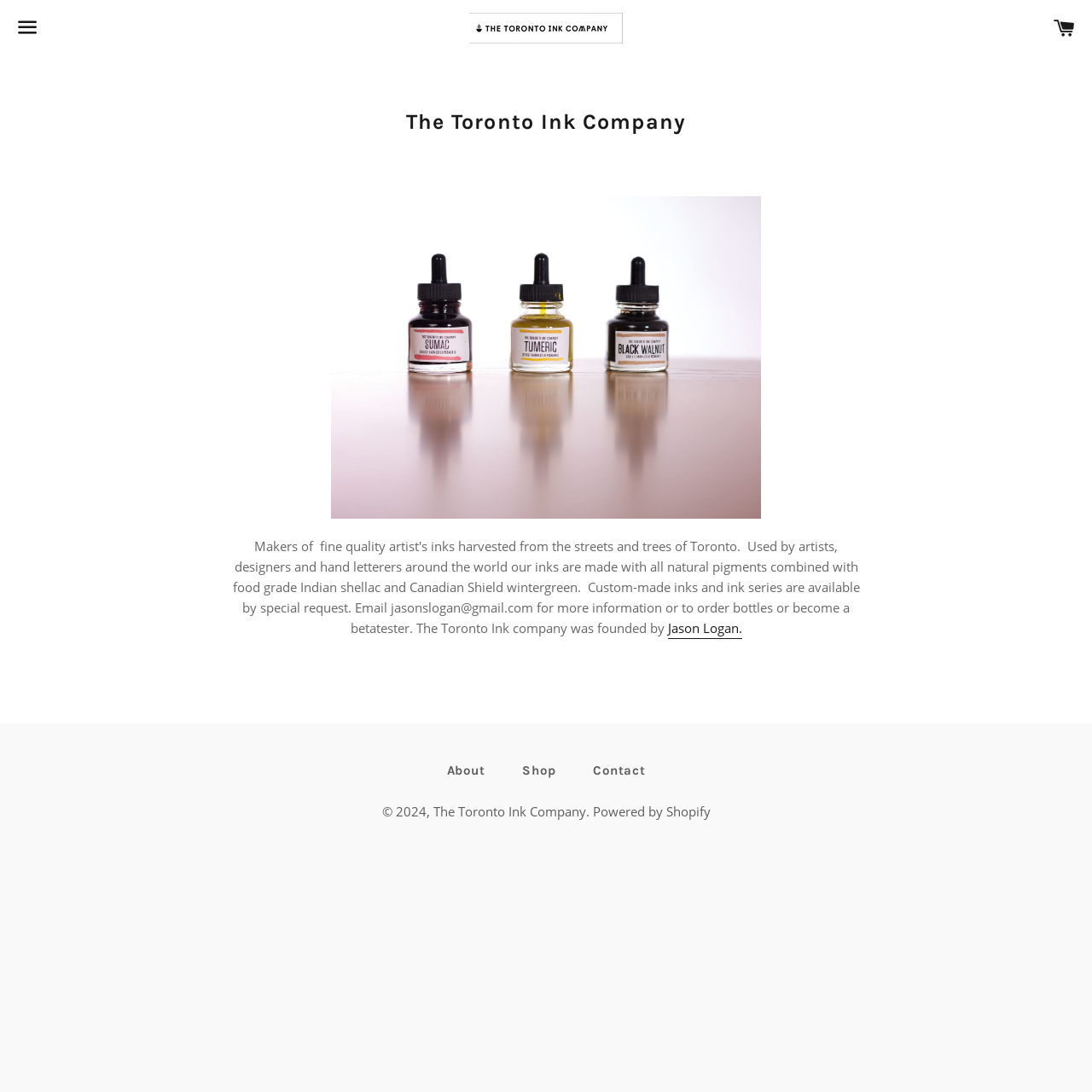Provide the bounding box coordinates of the section that needs to be clicked to accomplish the following instruction: "Click the menu button."

[0.008, 0.001, 0.043, 0.05]